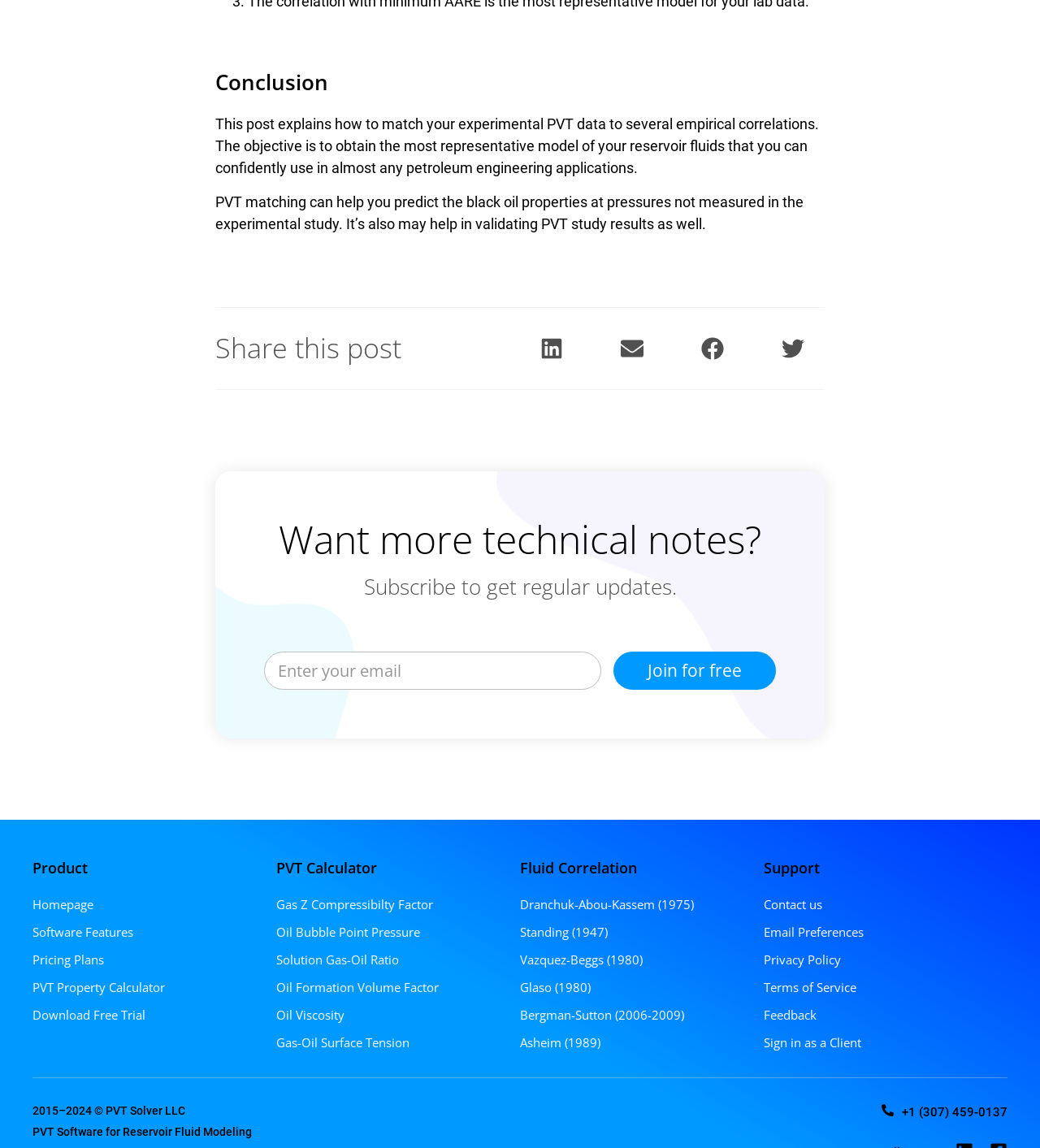How many social media platforms can you share this post on?
Answer with a single word or phrase, using the screenshot for reference.

4